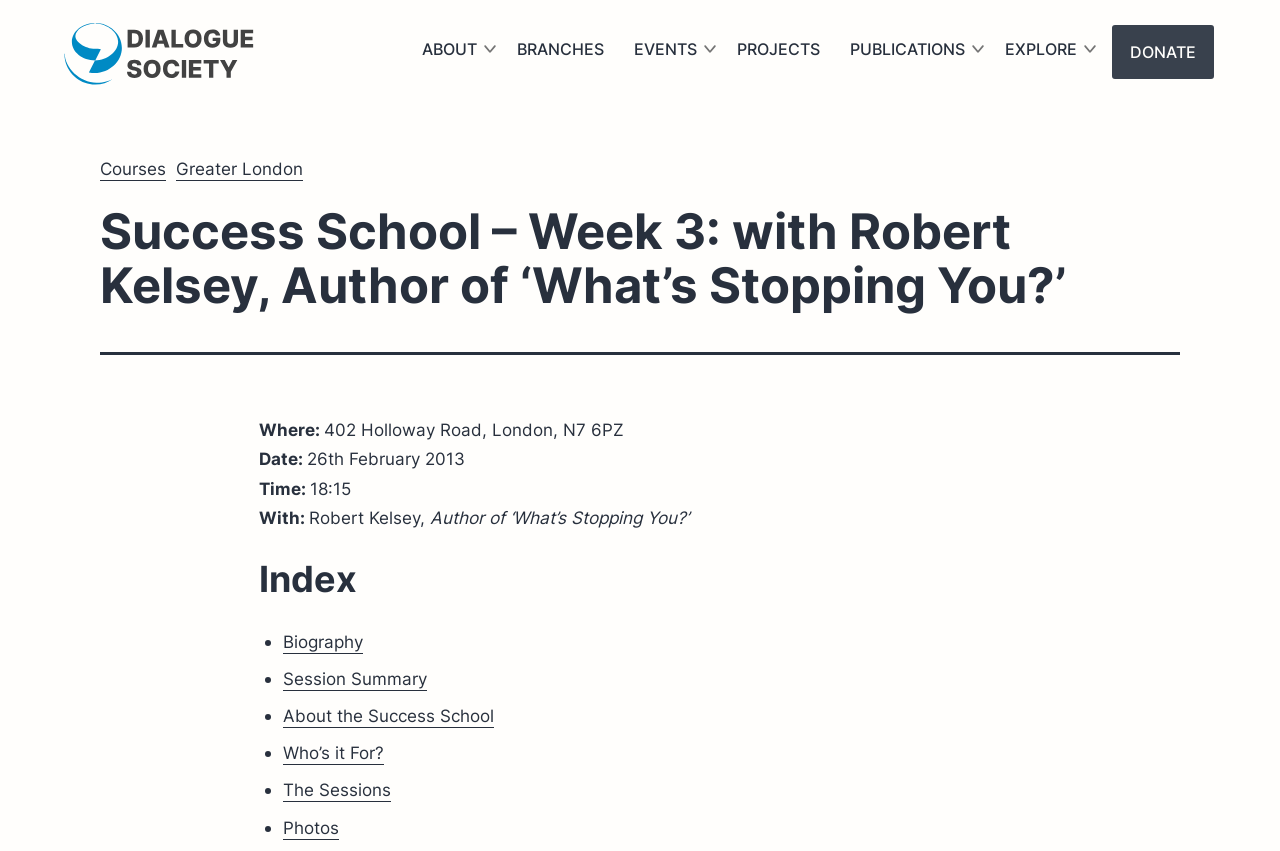Please specify the bounding box coordinates of the clickable region to carry out the following instruction: "Click the Biography link". The coordinates should be four float numbers between 0 and 1, in the format [left, top, right, bottom].

[0.221, 0.741, 0.284, 0.766]